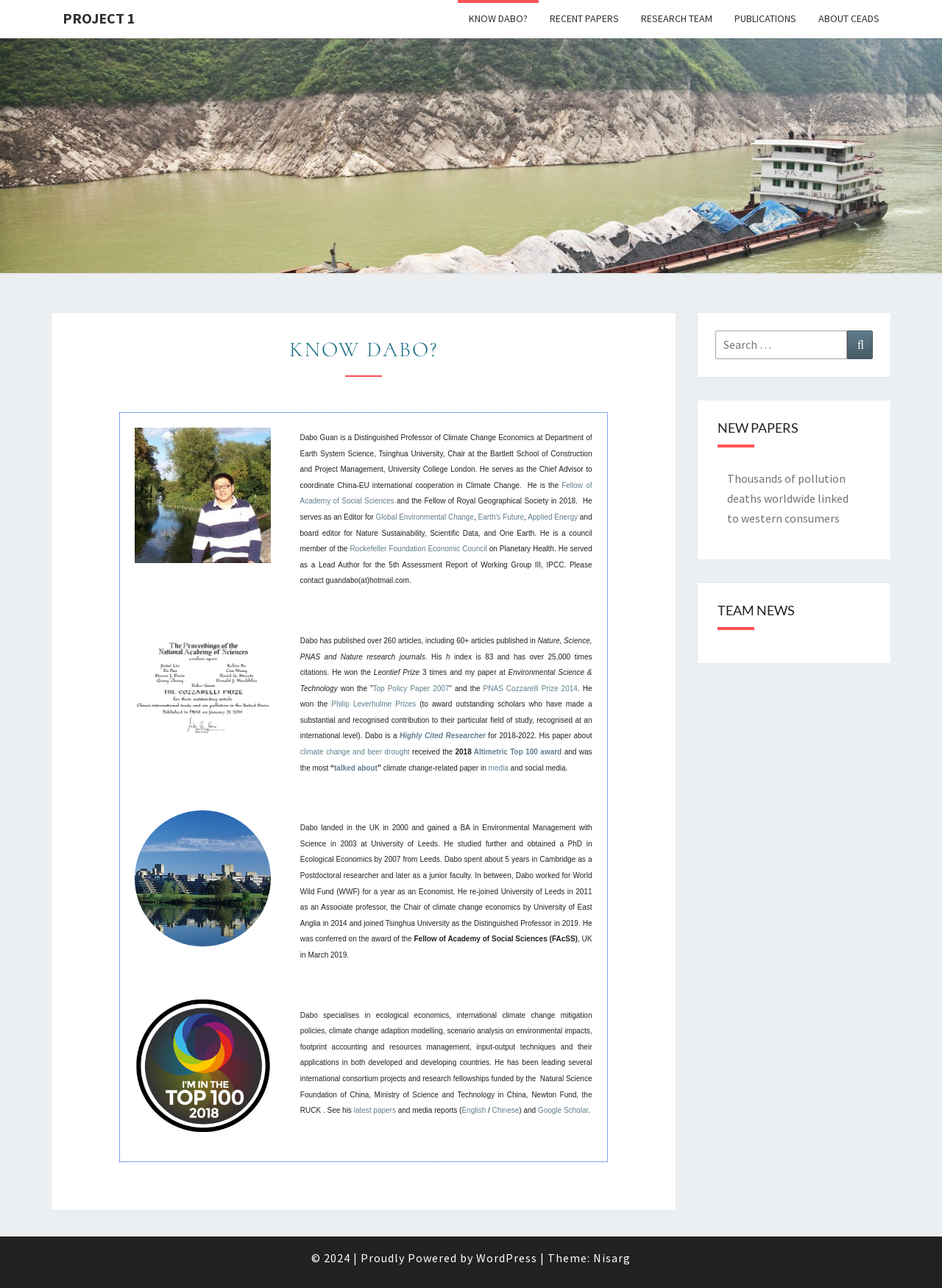Respond to the following question with a brief word or phrase:
What is the name of the professor?

Dabo Guan